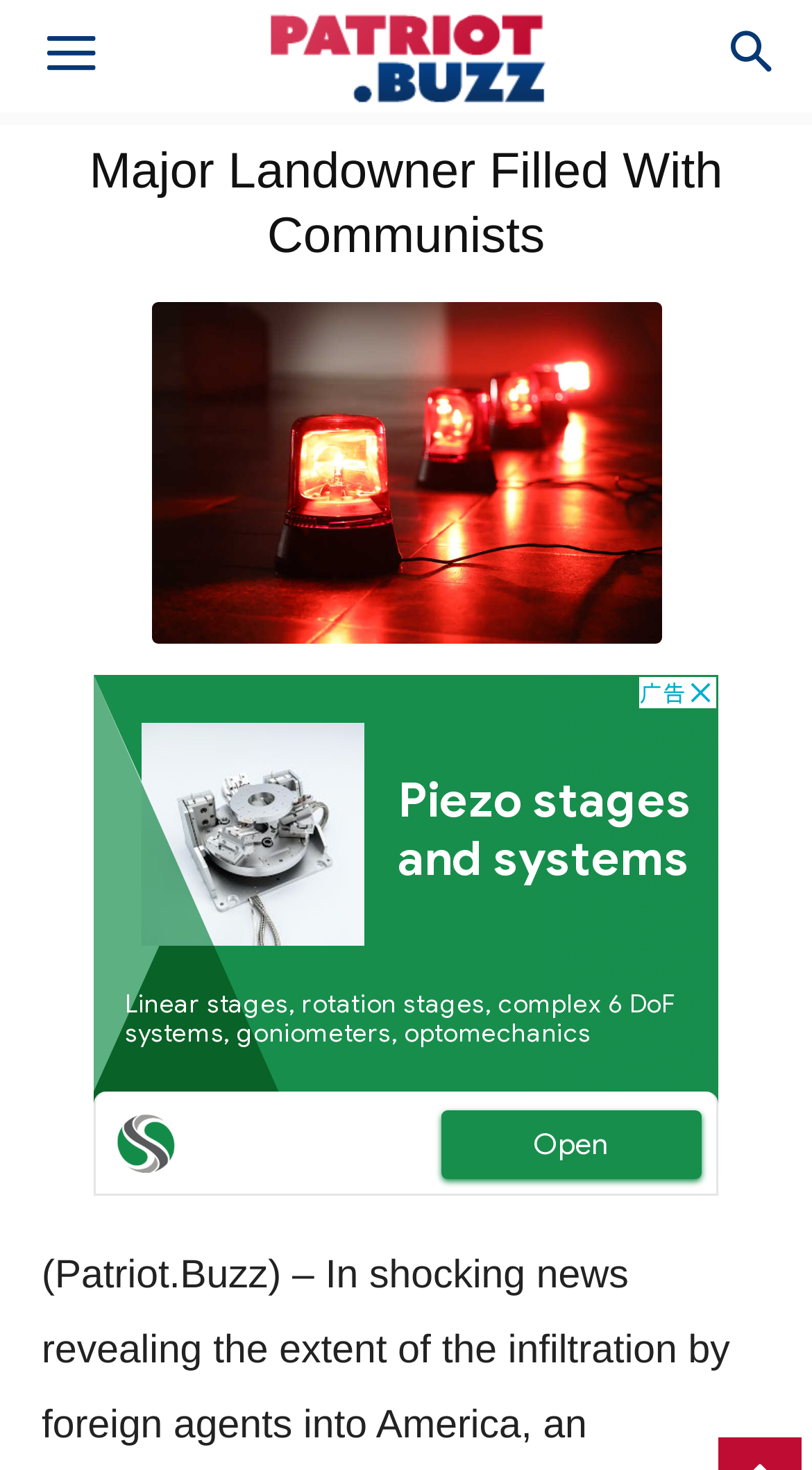Locate the UI element described as follows: "aria-label="Search"". Return the bounding box coordinates as four float numbers between 0 and 1 in the order [left, top, right, bottom].

[0.856, 0.0, 1.0, 0.077]